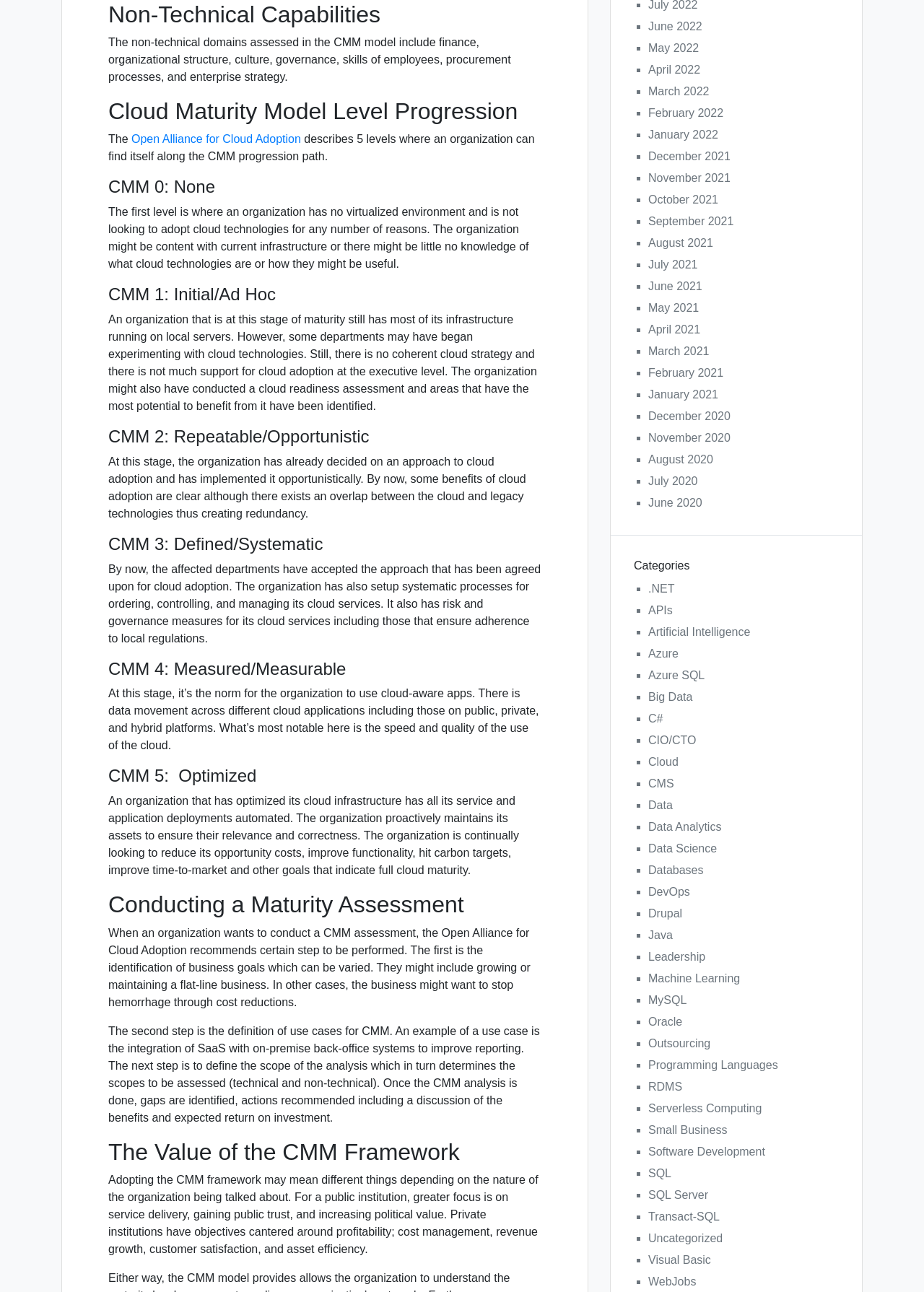Respond to the question below with a concise word or phrase:
How many levels are there in the CMM progression path?

5